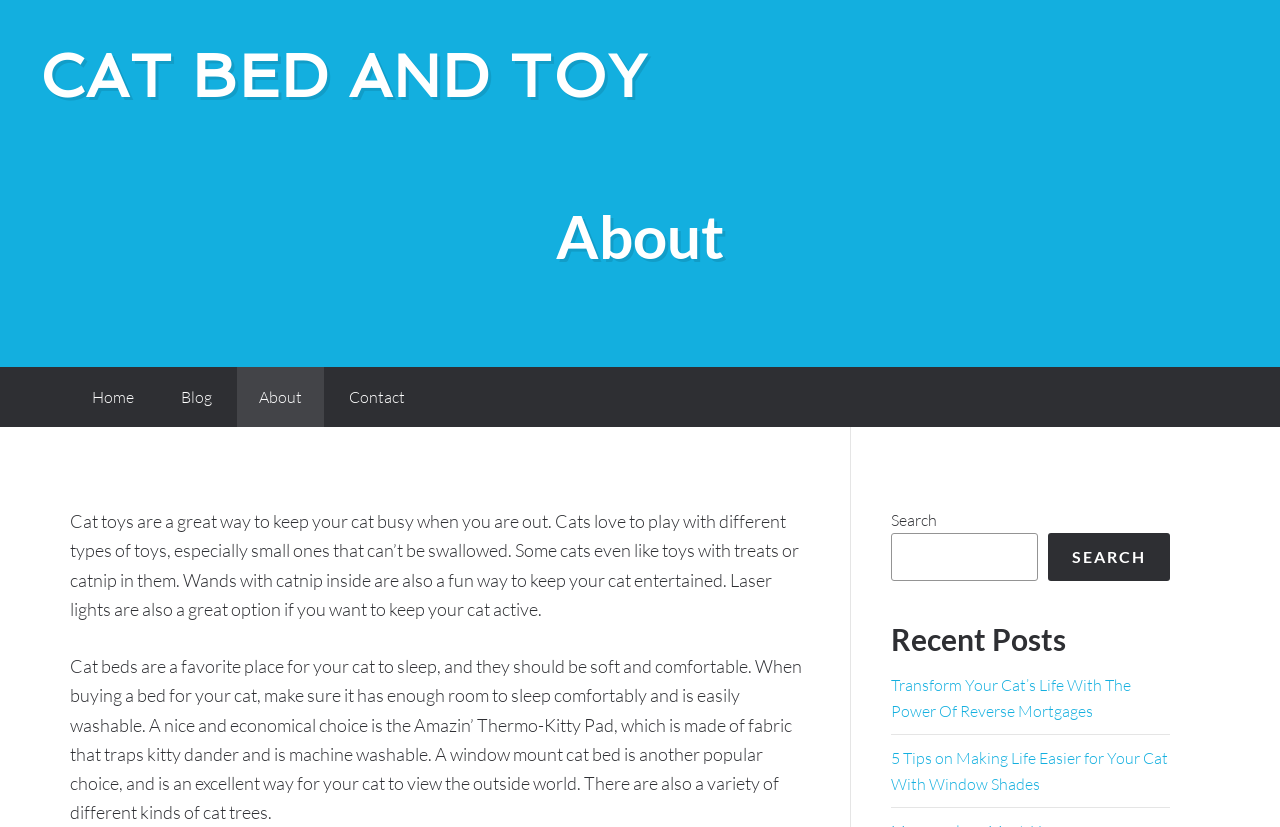What feature should a cat bed have?
Provide a detailed answer to the question, using the image to inform your response.

The webpage suggests that a cat bed should be soft and comfortable, and it should have enough room for the cat to sleep comfortably, and it should be easily washable.